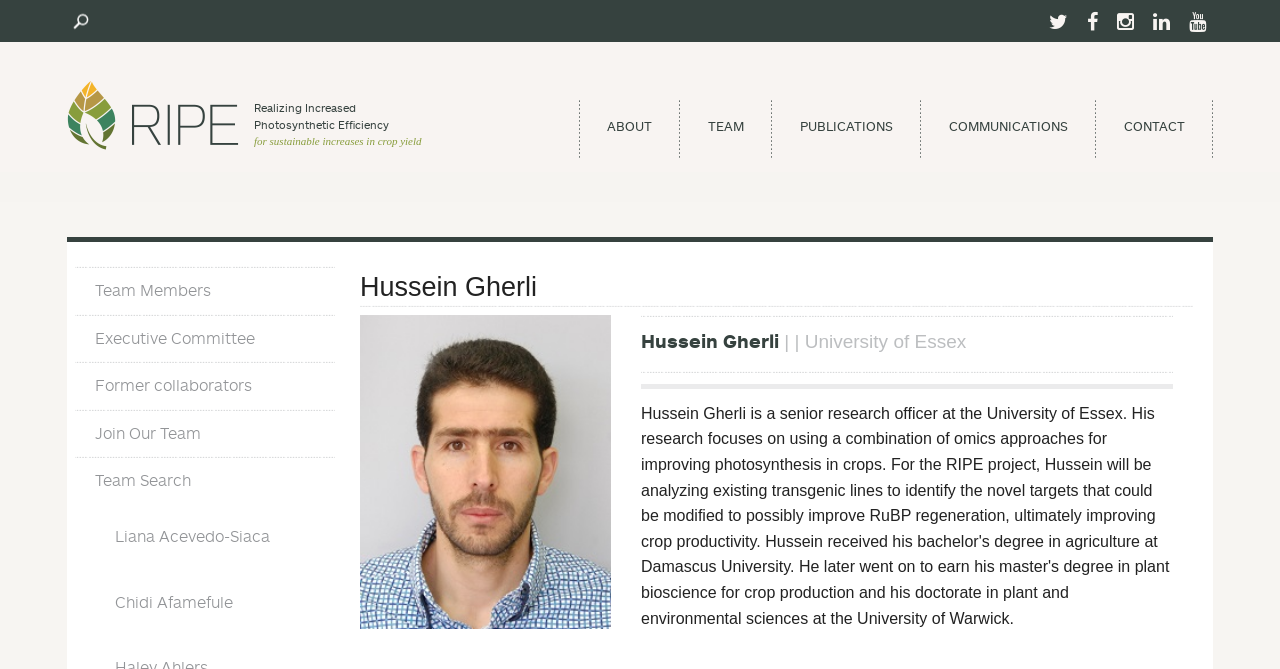Kindly respond to the following question with a single word or a brief phrase: 
What is the name of the university associated with Hussein Gherli?

University of Essex